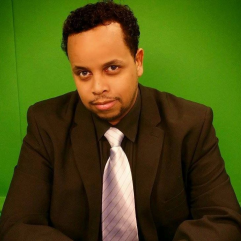Generate an elaborate caption that covers all aspects of the image.

The image features a well-dressed individual seated in front of a bright green backdrop. He is wearing a dark suit and a light-colored tie, presenting an air of professionalism and confidence. His expression is serious yet approachable, suggesting an introspective or thoughtful demeanor. This image accompanies a narrative about Temesghen Debesai, an Eritrean individual reflecting on the political landscape and his experiences under President Isaias Afewerki's rule, where he mentions a lack of concern regarding the government’s operations. The caption ties to themes of personal reflection and the significance of political awareness in Eritrea, highlighting the impactful quotes discussing the end of free press in the country.